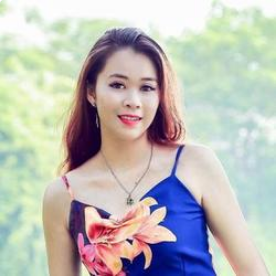Elaborate on the various elements present in the image.

The image features a young woman named Ginny, who is 28 years old and hails from Phu Yen, Vietnam. She is captured in a vibrant moment outdoors, wearing a stylish blue dress adorned with colorful floral patterns. Her expression radiates confidence and warmth, complemented by her long, flowing hair. The background suggests a natural setting, likely highlighting the beauty of Phu Yen. This image is part of a profile on a dating platform, showcasing Ginny as a potential match for those interested in connecting with singles from the area.